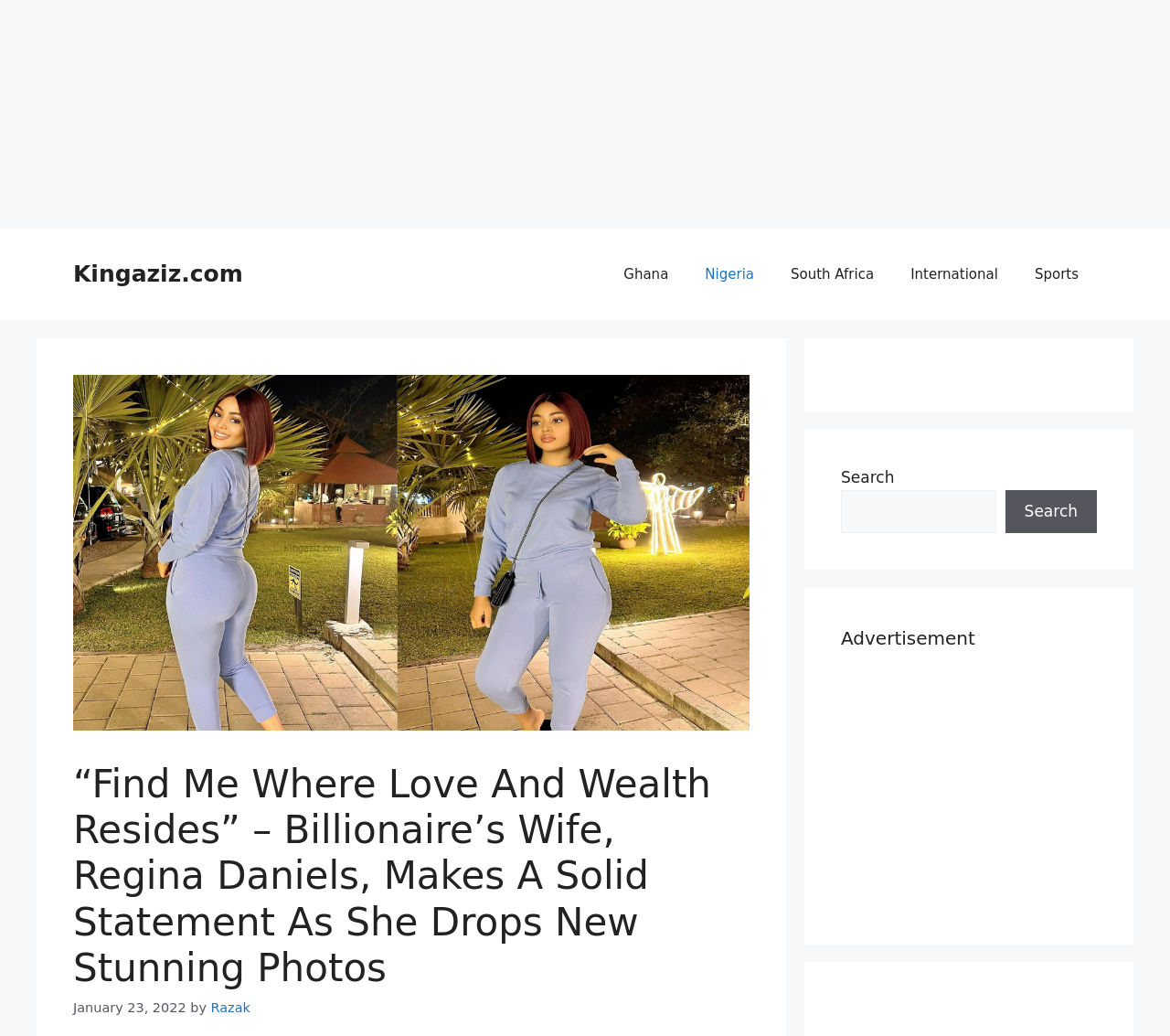Determine the bounding box of the UI element mentioned here: "parent_node: Search name="s"". The coordinates must be in the format [left, top, right, bottom] with values ranging from 0 to 1.

[0.719, 0.473, 0.851, 0.515]